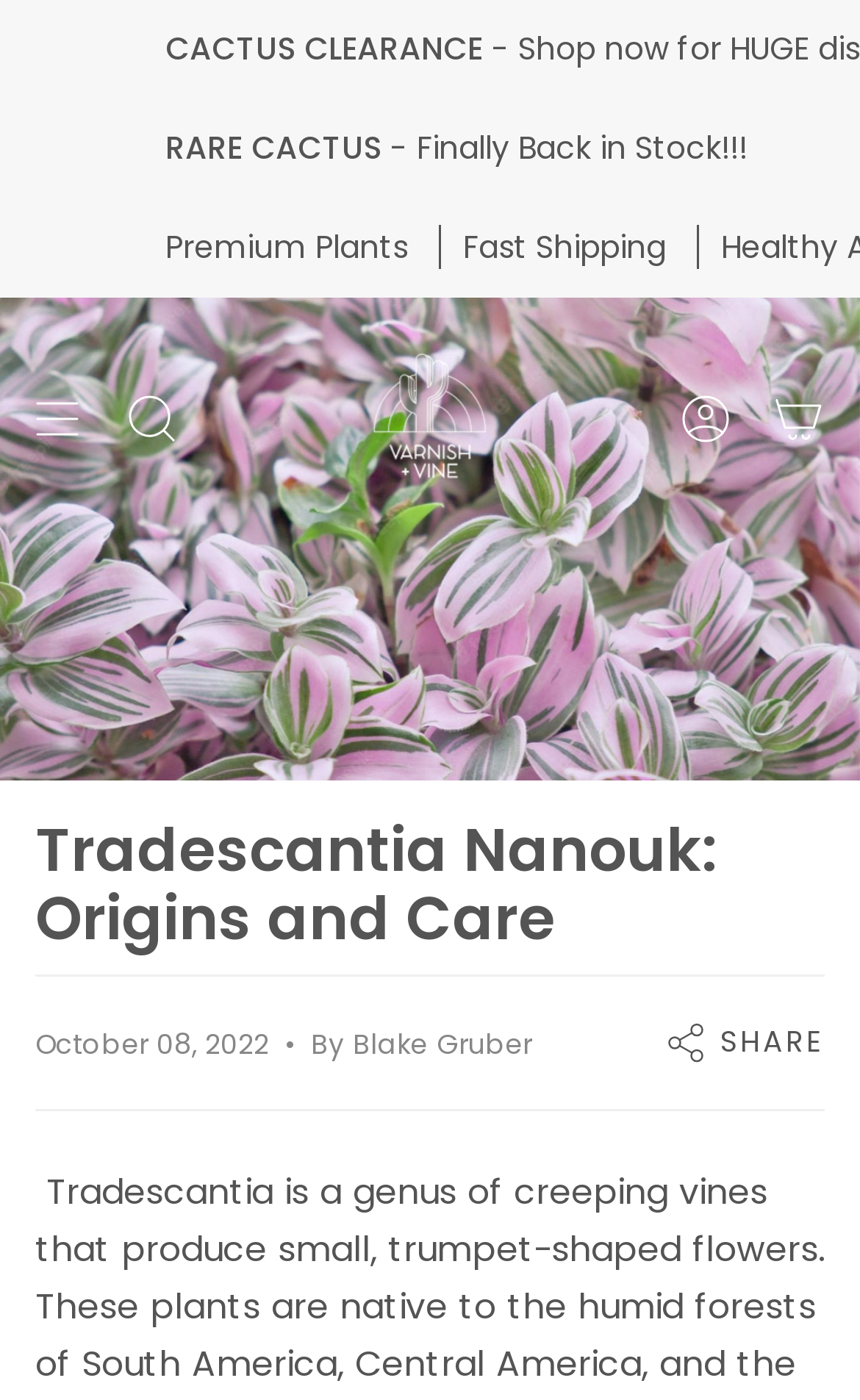Determine the bounding box for the HTML element described here: "aria-label="Show menu"". The coordinates should be given as [left, top, right, bottom] with each number being a float between 0 and 1.

[0.028, 0.213, 0.105, 0.386]